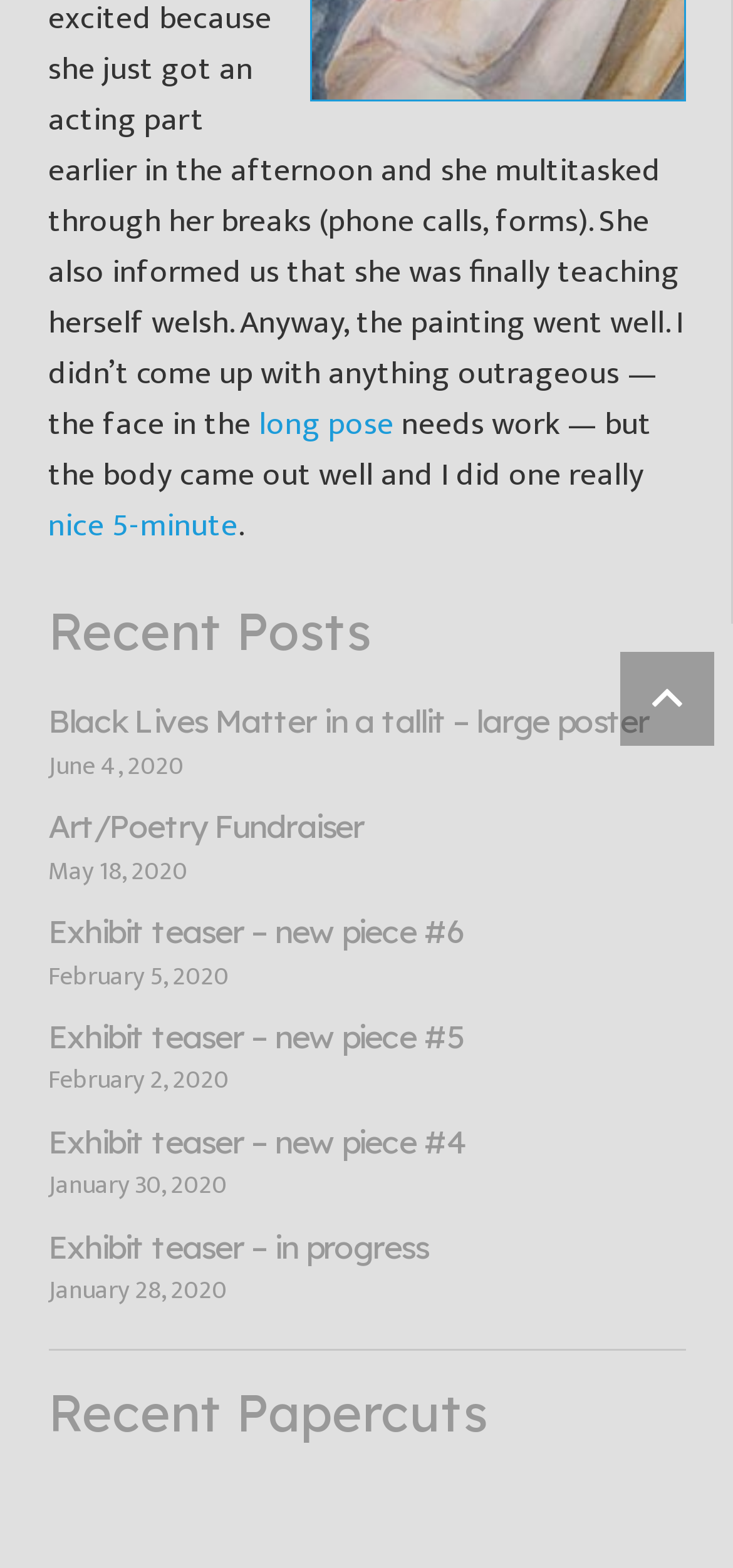From the webpage screenshot, identify the region described by Art/Poetry Fundraiser. Provide the bounding box coordinates as (top-left x, top-left y, bottom-right x, bottom-right y), with each value being a floating point number between 0 and 1.

[0.065, 0.514, 0.497, 0.539]